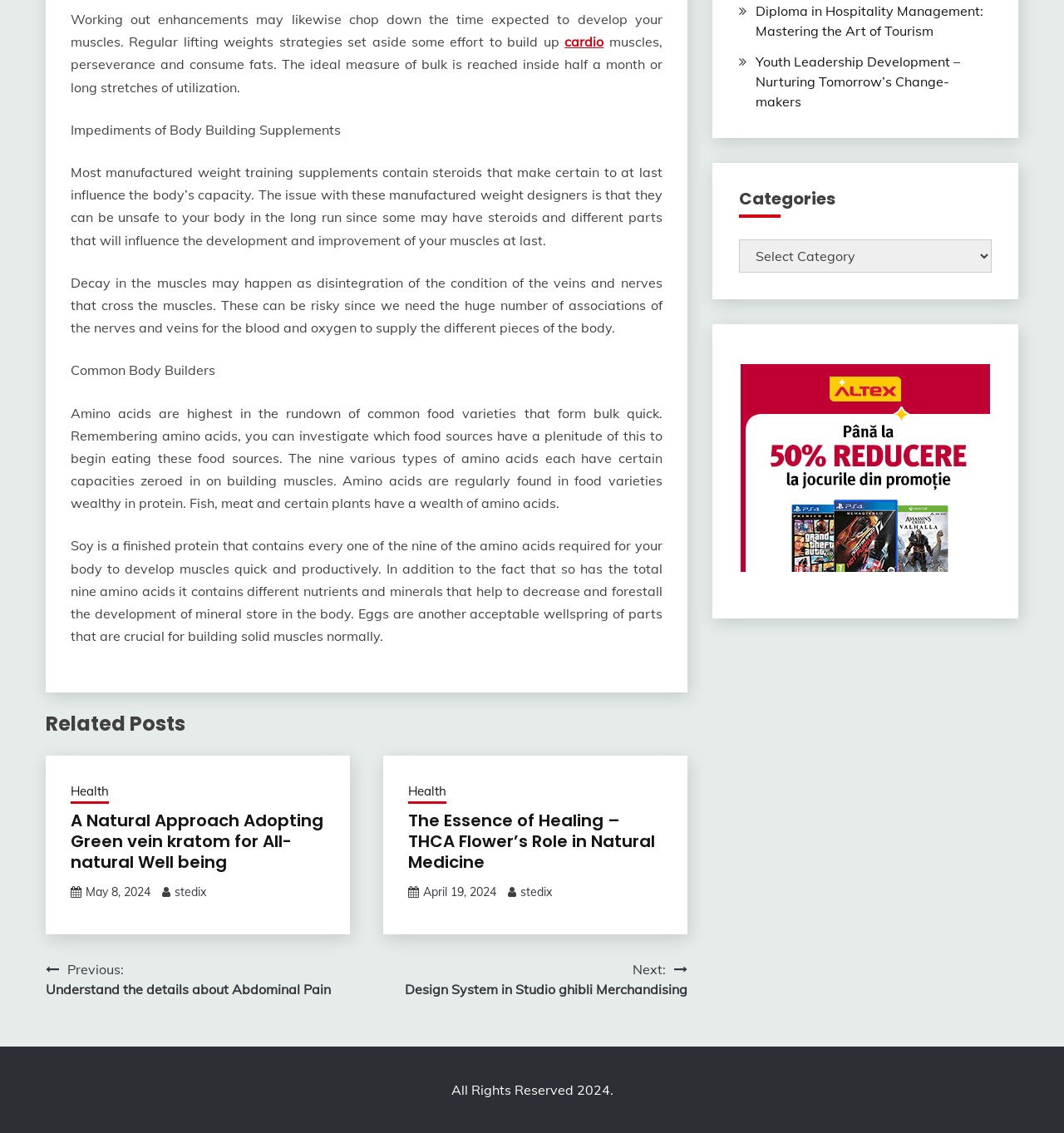Provide a one-word or short-phrase response to the question:
What is the title of the first related post?

A Natural Approach Adopting Green vein kratom